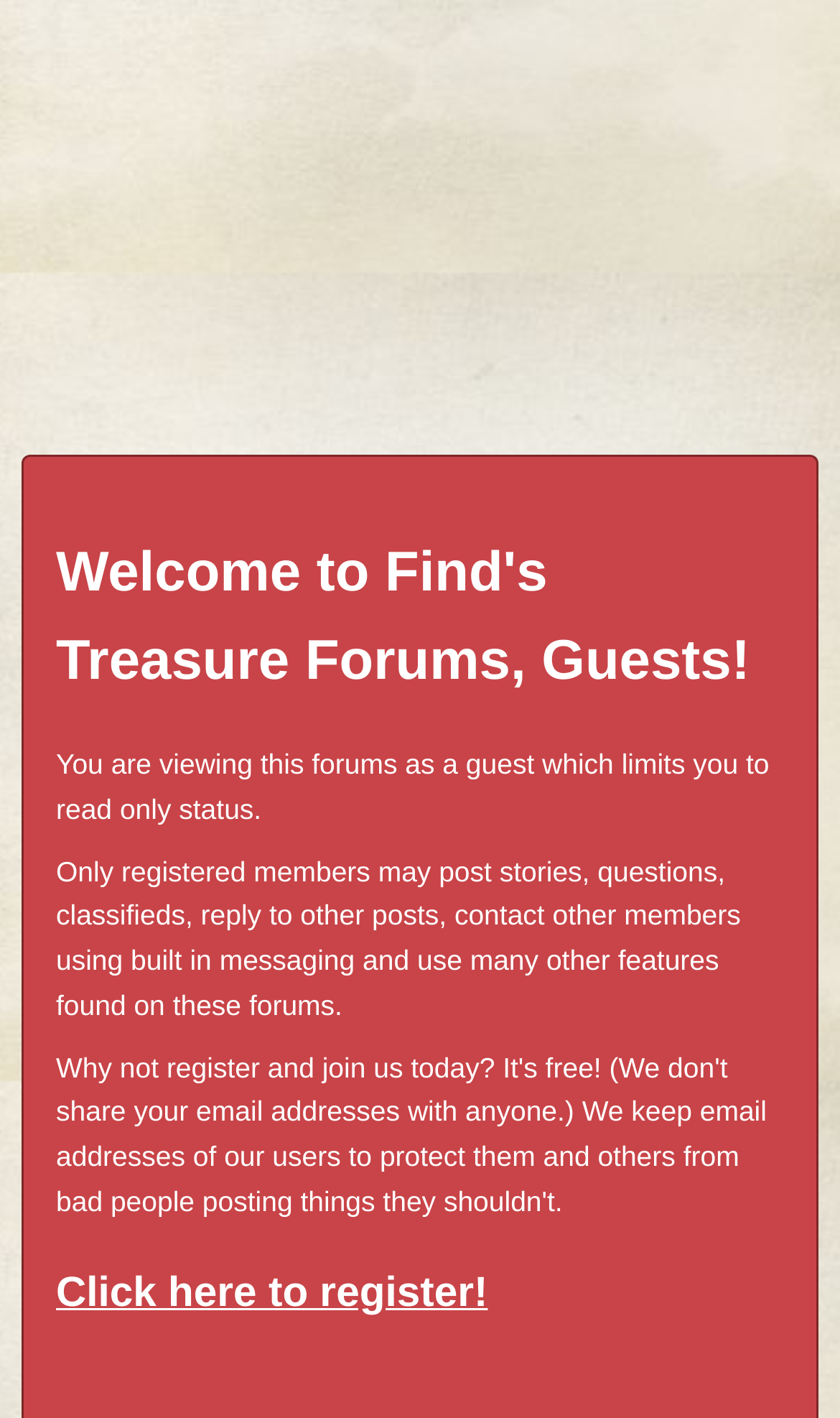What is the name of the user who replied to the post?
Please use the visual content to give a single word or phrase answer.

Capt Dan